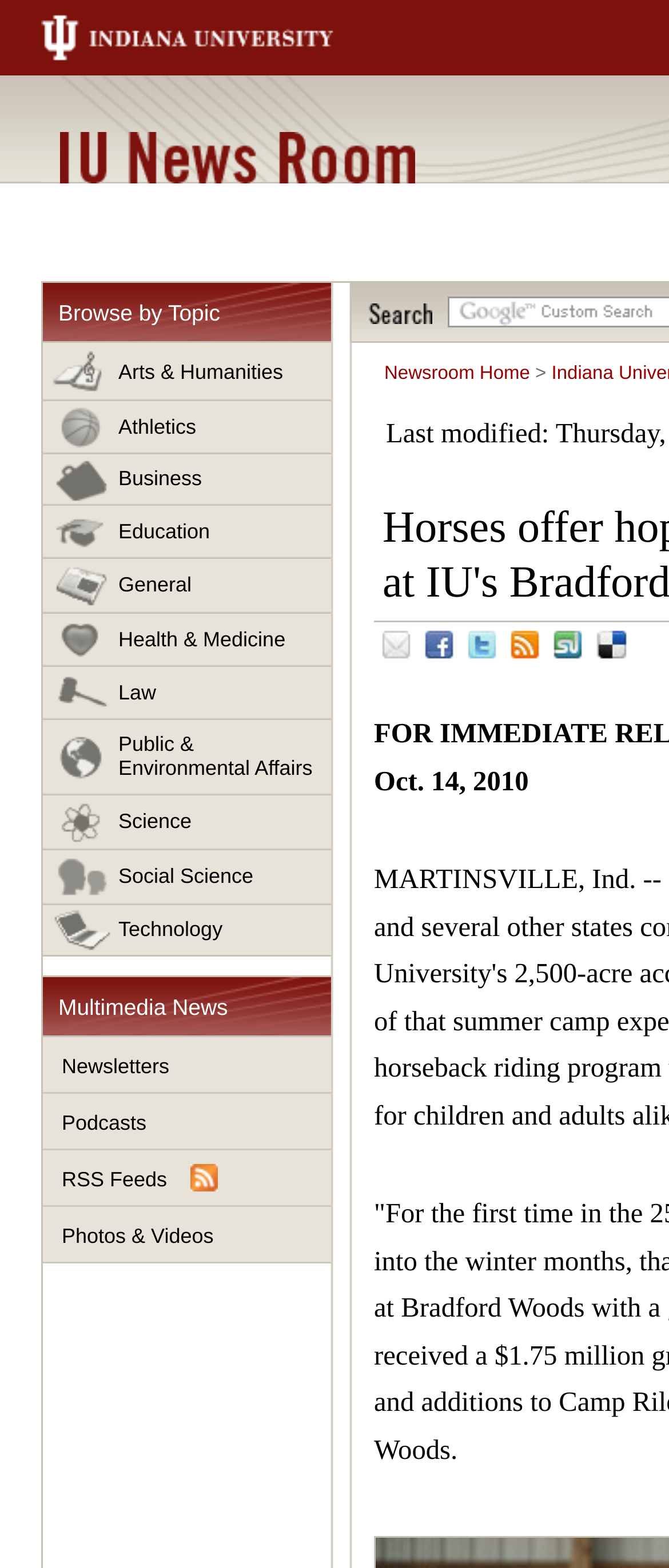Elaborate on the information and visuals displayed on the webpage.

The webpage is about the news room of Indiana University, specifically featuring an article about a therapeutic riding program at IU's Bradford Woods. 

At the top left, there is a link to "Indiana University" and a heading "IU News Room". Below the heading, there is a link to "IU News Room" again. 

To the right of the "IU News Room" heading, there is a section with a heading "Browse by Topic", which contains 12 links to different topics such as "Arts & Humanities", "Athletics", "Business", and so on. These links are arranged vertically, with "Arts & Humanities" at the top and "Technology" at the bottom.

Below the "Browse by Topic" section, there is a heading "Multimedia News", followed by four links to "Newsletters", "Podcasts", "RSS Feeds", and "Photos & Videos". 

On the right side of the page, there is a search bar with a heading "Search" above it. Below the search bar, there are links to "Newsroom Home" and a static text ">".

Further down on the right side, there are social media links to "Email", "Facebook", "Twitter", "Newsfeeds", and "StumbleUpon". 

At the bottom of the page, there is a static text "Oct. 14, 2010", which likely indicates the date the article was published.